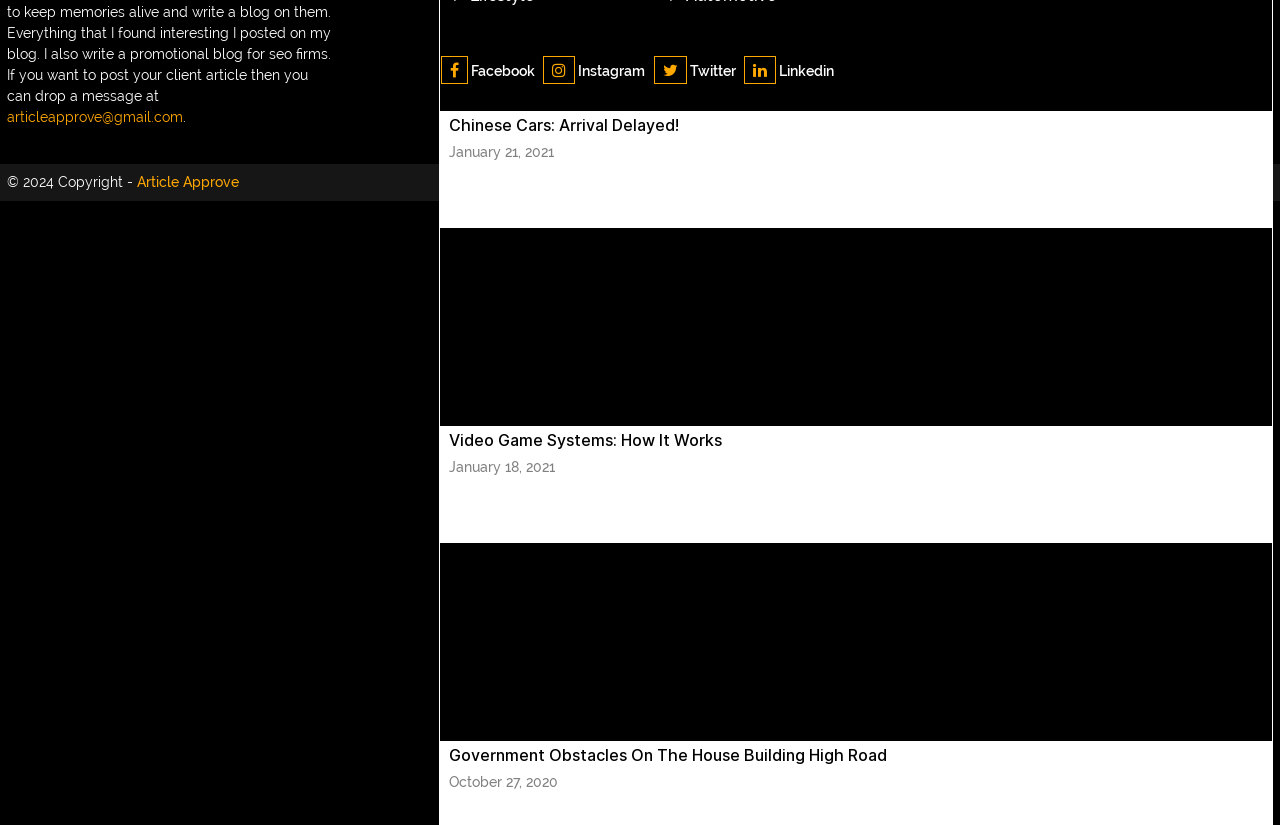Specify the bounding box coordinates of the element's region that should be clicked to achieve the following instruction: "Click on 'best orthodontist in Miami fl'". The bounding box coordinates consist of four float numbers between 0 and 1, in the format [left, top, right, bottom].

[0.684, 0.019, 0.833, 0.048]